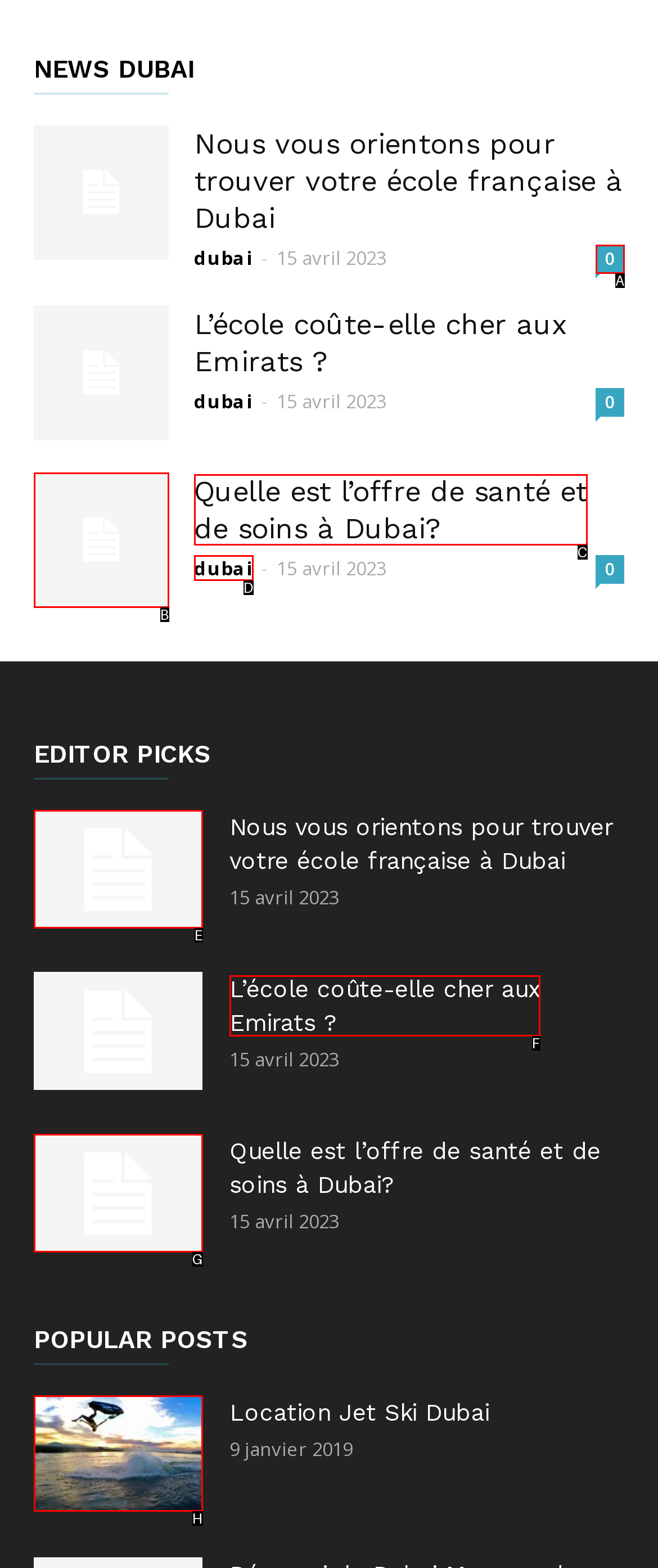From the options shown, which one fits the description: 0? Respond with the appropriate letter.

A